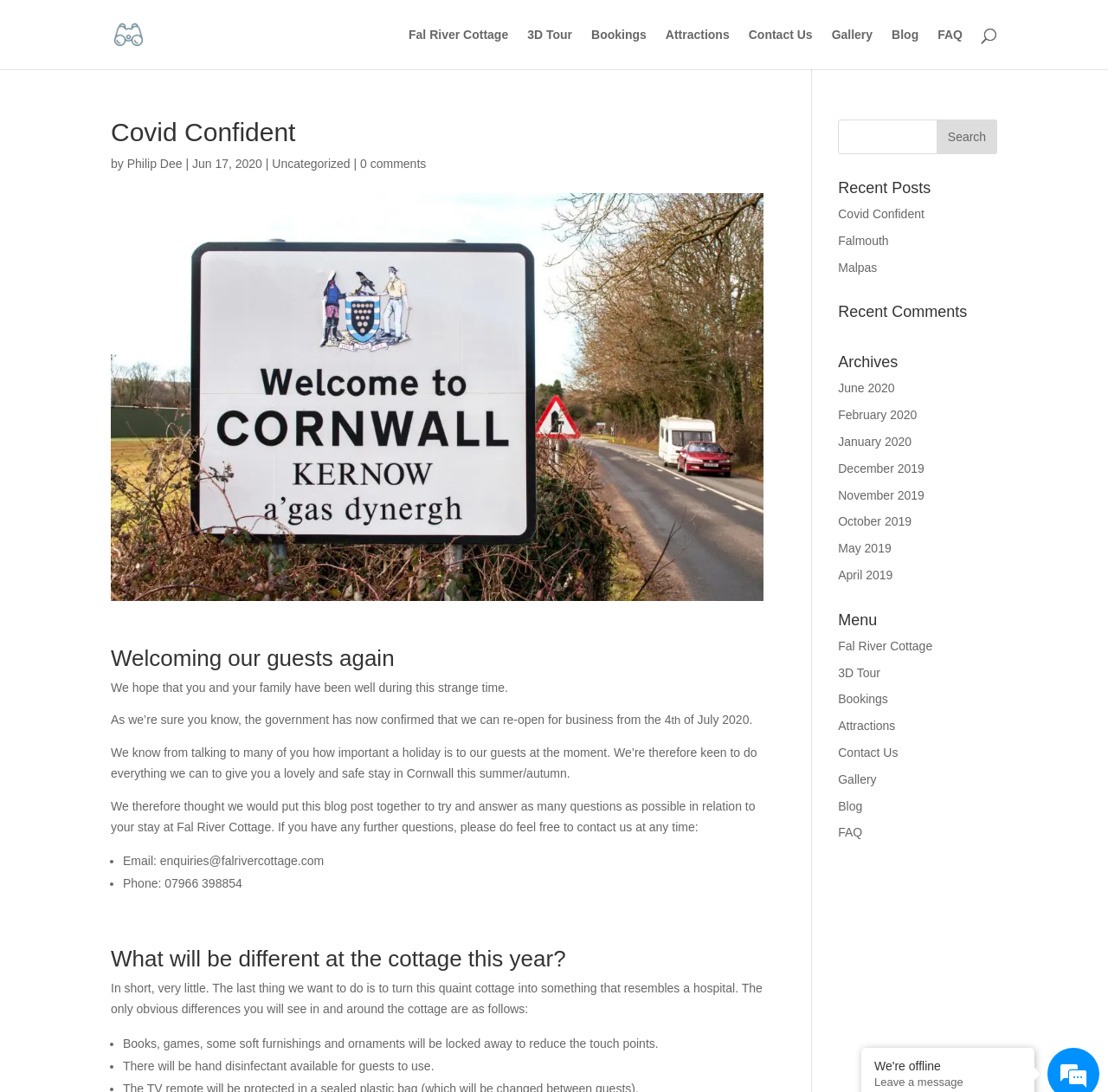Create a full and detailed caption for the entire webpage.

The webpage is about Fal River Cottage, a dog-friendly traditional cottage that offers amazing river views. At the top of the page, there is a prominent link to "Fal River Cottage" with an accompanying image. Below this, there are several links to other pages, including "3D Tour", "Bookings", "Attractions", "Contact Us", "Gallery", "Blog", and "FAQ".

To the right of these links, there is a search bar with a button labeled "Search". Below the search bar, there are headings for "Recent Posts", "Recent Comments", and "Archives", each with links to related pages.

The main content of the page is a blog post titled "Covid Confident" with a heading that reads "Welcoming our guests again". The post discusses the reopening of the cottage after the COVID-19 pandemic and the measures being taken to ensure a safe and enjoyable stay for guests. The post includes several paragraphs of text, as well as a list of changes that will be made to the cottage, including the removal of certain items to reduce touch points and the availability of hand disinfectant.

At the bottom of the page, there is a section with links to recent posts, including "Covid Confident", "Falmouth", and "Malpas". There is also a section with links to archives, including months from 2019 and 2020. Finally, there is a menu section with links to various pages, including the cottage's homepage, 3D tour, bookings, attractions, contact information, gallery, blog, and FAQ.